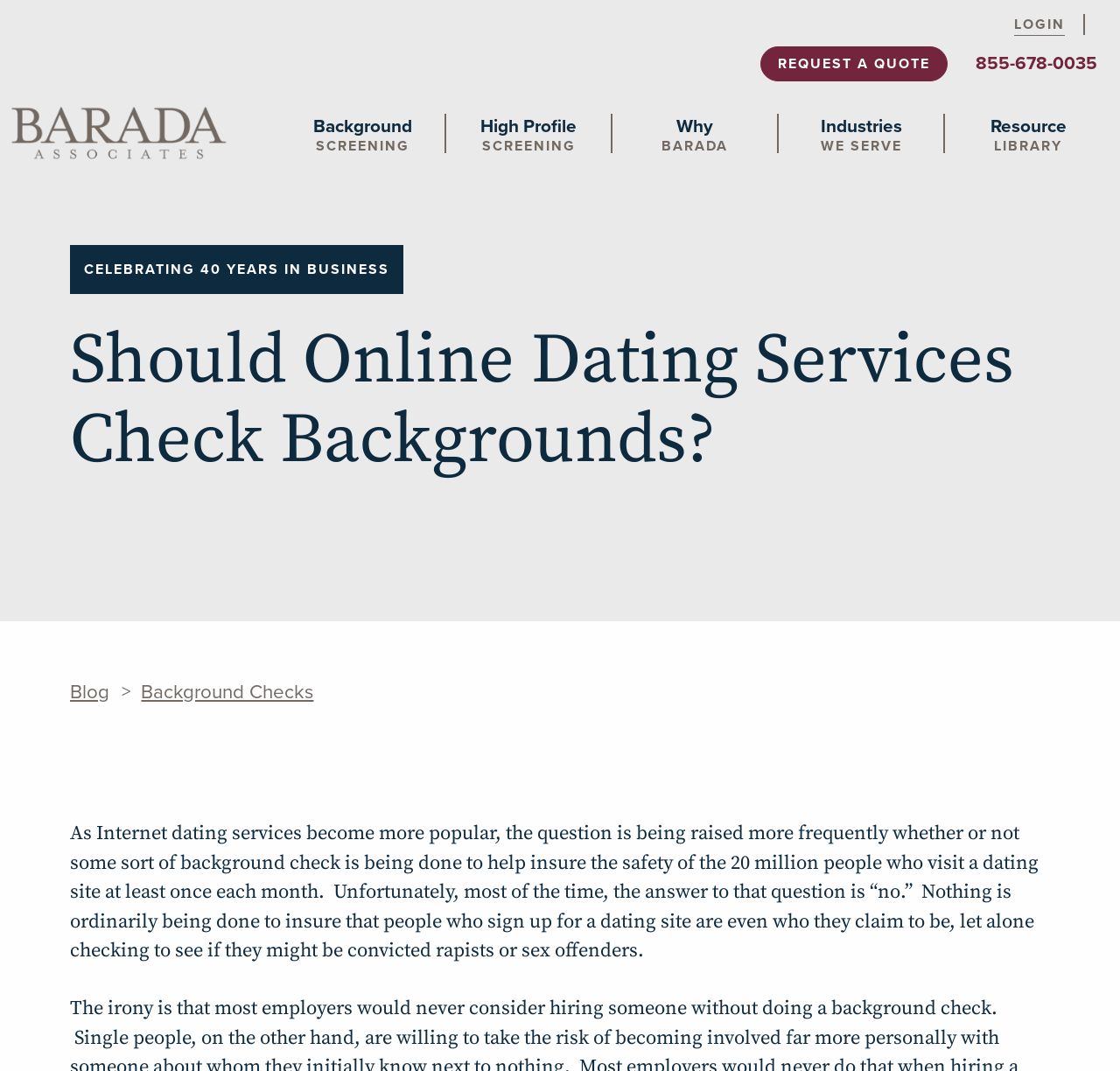Identify and provide the bounding box coordinates of the UI element described: "High ProfileScreening". The coordinates should be formatted as [left, top, right, bottom], with each number being a float between 0 and 1.

[0.398, 0.106, 0.545, 0.143]